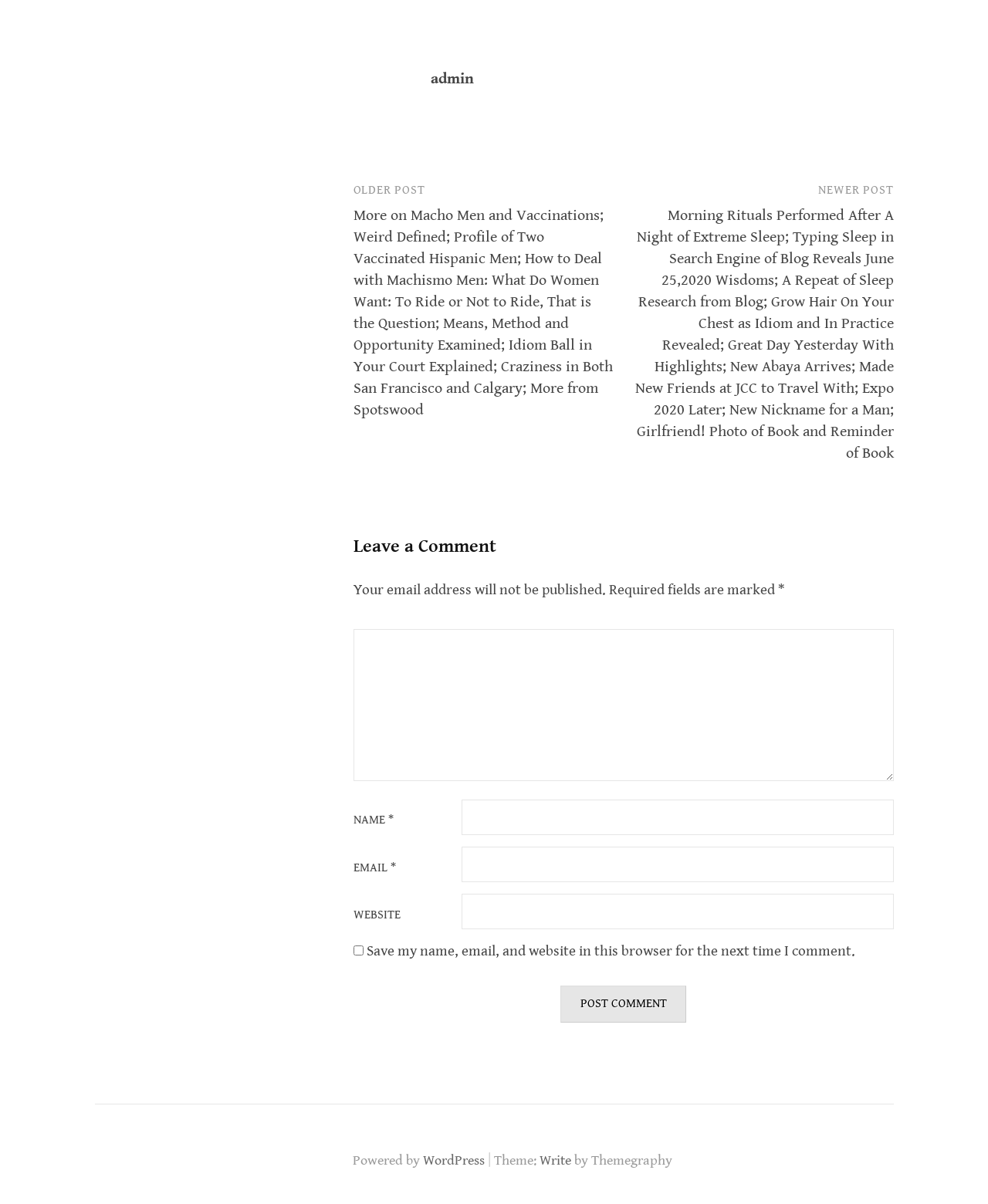Determine the bounding box coordinates of the section to be clicked to follow the instruction: "Click on the 'Post Comment' button". The coordinates should be given as four float numbers between 0 and 1, formatted as [left, top, right, bottom].

[0.567, 0.819, 0.695, 0.849]